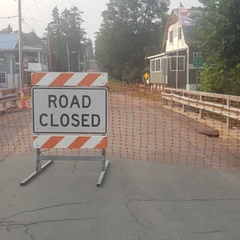Refer to the screenshot and give an in-depth answer to this question: What is hinted at by the construction materials nearby?

The presence of additional construction materials nearby implies that some kind of infrastructure maintenance or repair work is being carried out, which is the reason for the road closure.